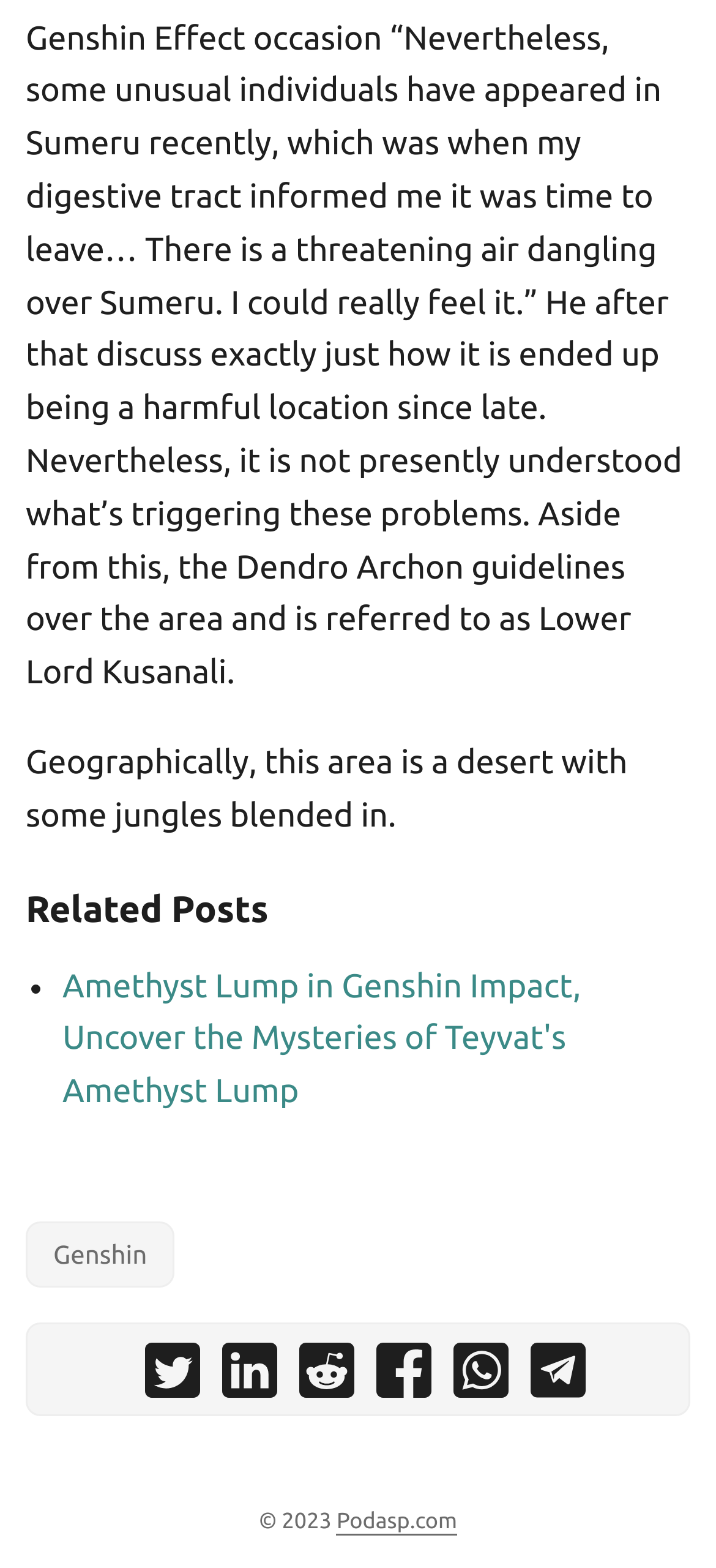What is the copyright year?
Provide a fully detailed and comprehensive answer to the question.

The StaticText element with the bounding box coordinates [0.361, 0.963, 0.47, 0.978] indicates that the copyright year is 2023.